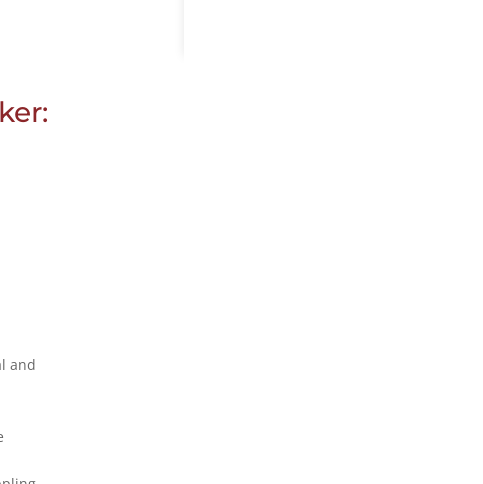Who is the author of the book?
Based on the image, answer the question with a single word or brief phrase.

David Diga Hernandez